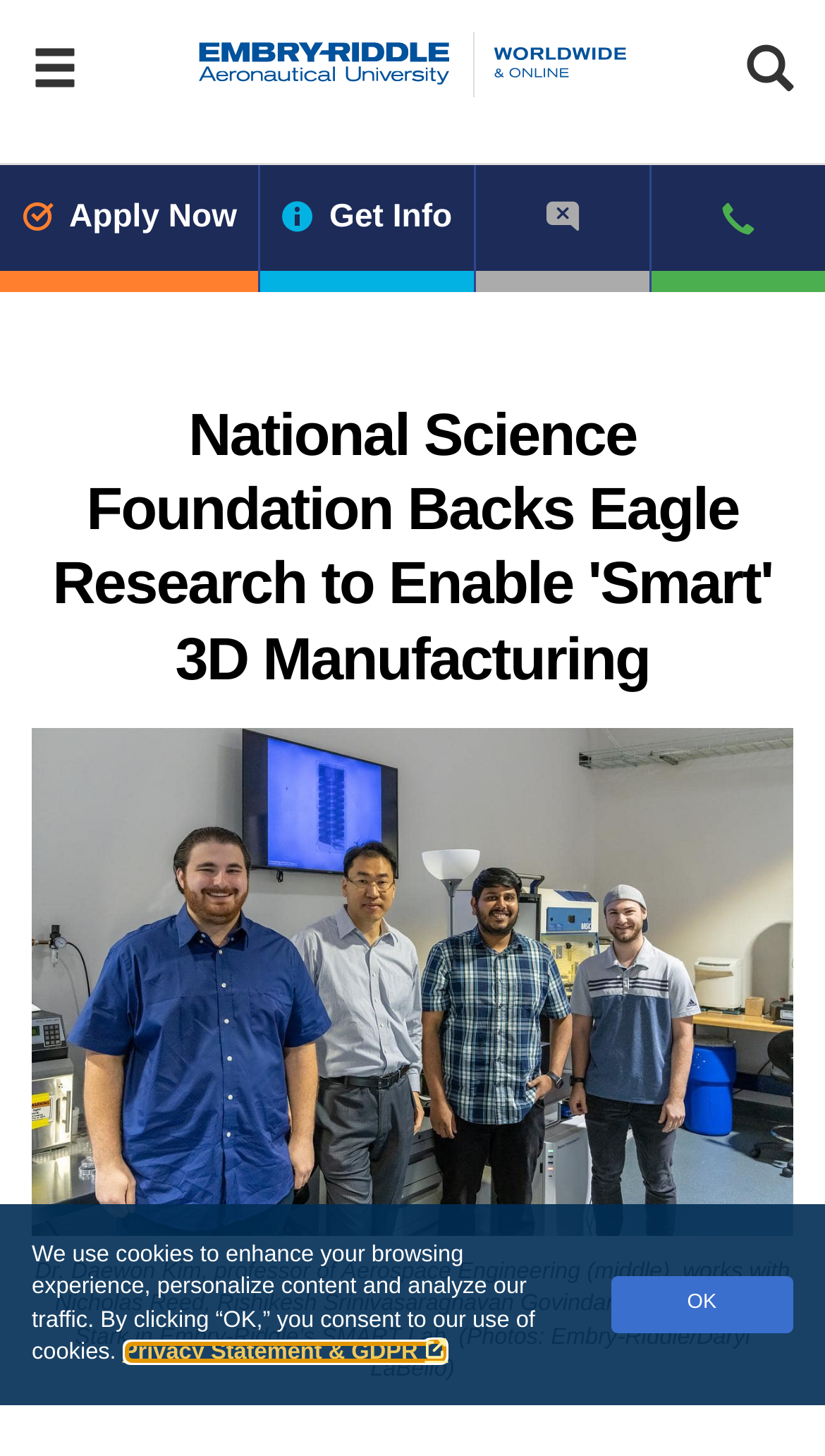Please identify the bounding box coordinates of the element that needs to be clicked to execute the following command: "Click the 'Main Menu' link". Provide the bounding box using four float numbers between 0 and 1, formatted as [left, top, right, bottom].

[0.038, 0.032, 0.095, 0.068]